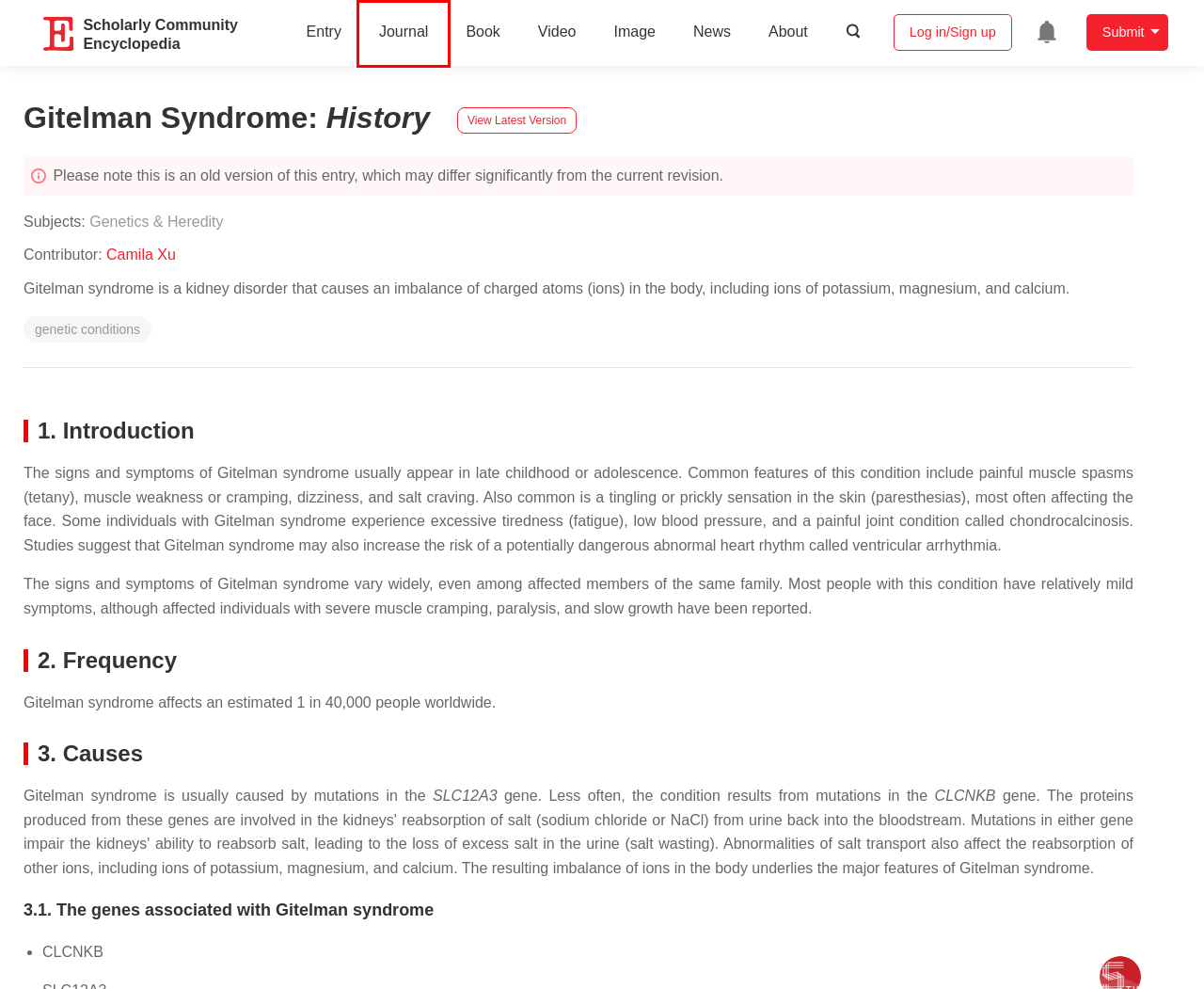Given a webpage screenshot with a UI element marked by a red bounding box, choose the description that best corresponds to the new webpage that will appear after clicking the element. The candidates are:
A. sciforum
B. Preprints.org - The Multidisciplinary Preprint Platform
C. Encyclopedia MDPI | Scholarly Community
D. Encyclopedia | An Open Access Journal from MDPI
E. MDPI - Publisher of Open Access Journals
F. SciProfiles | Scholarly community for scientific authors
G. What is behind “Powered by Cookiebot™” - Cookiebot
H. CC BY-SA 3.0 Deed | Attribution-ShareAlike 3.0 Unported
 | Creative Commons

D